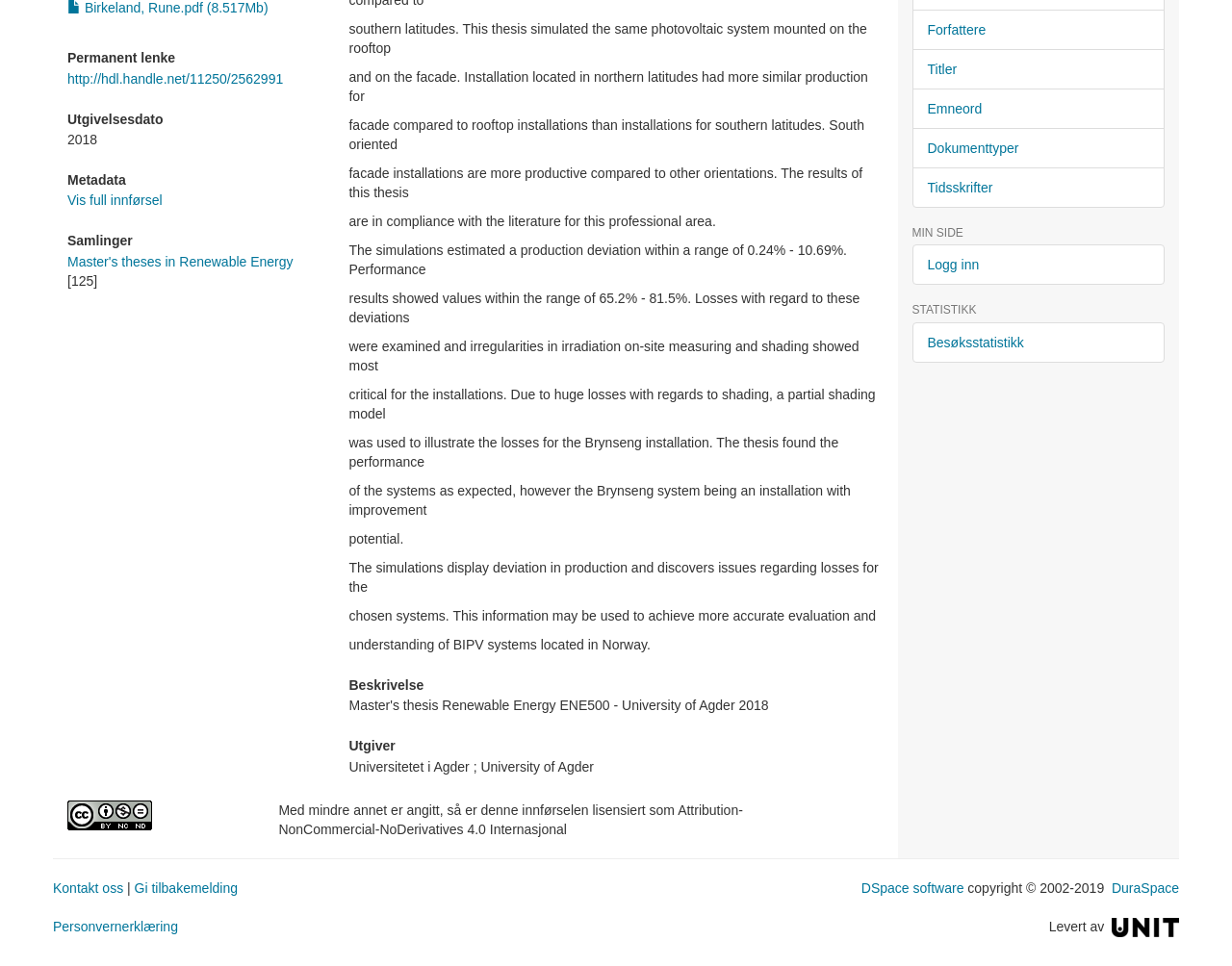Provide the bounding box coordinates of the HTML element this sentence describes: "parent_node: Levert av title="Unit"".

[0.902, 0.951, 0.957, 0.967]